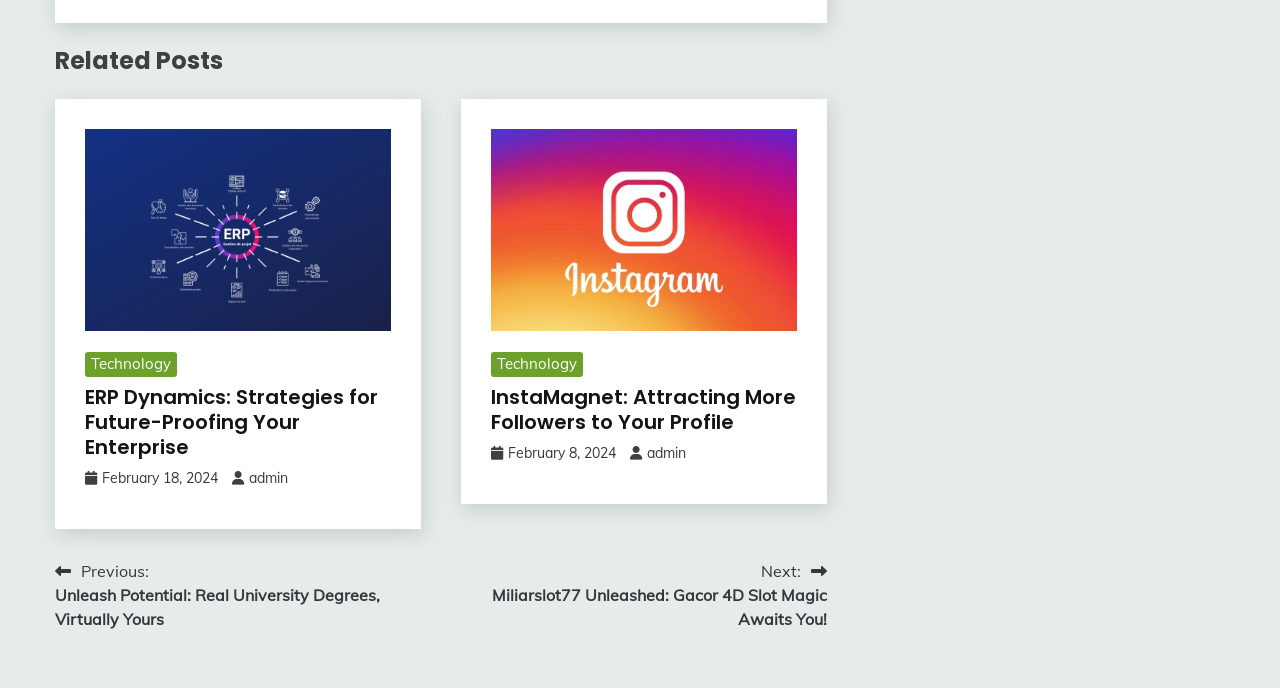How many related posts are there?
Answer the question based on the image using a single word or a brief phrase.

2